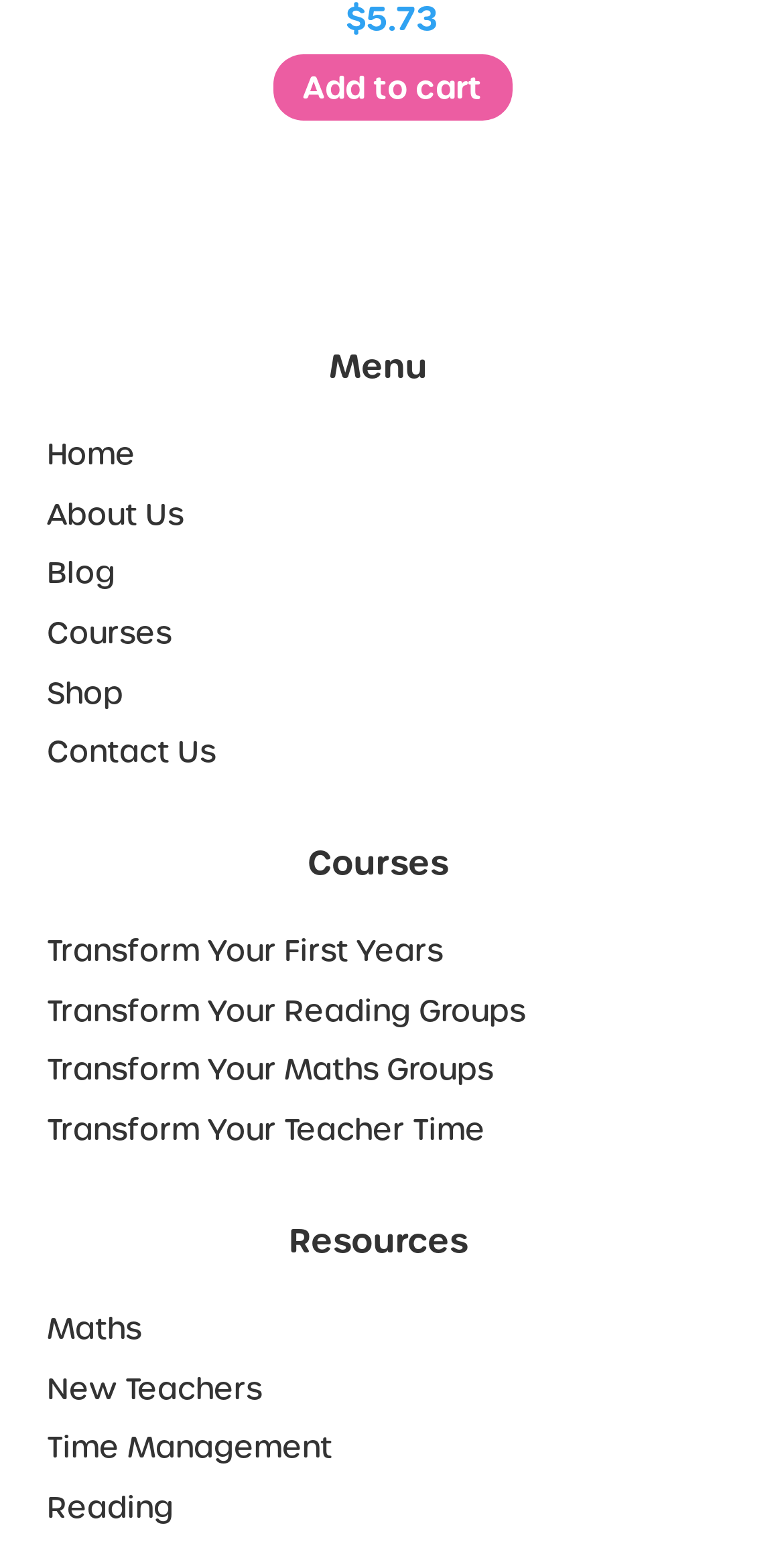Determine the bounding box coordinates of the element's region needed to click to follow the instruction: "Contact us". Provide these coordinates as four float numbers between 0 and 1, formatted as [left, top, right, bottom].

[0.06, 0.47, 0.905, 0.498]